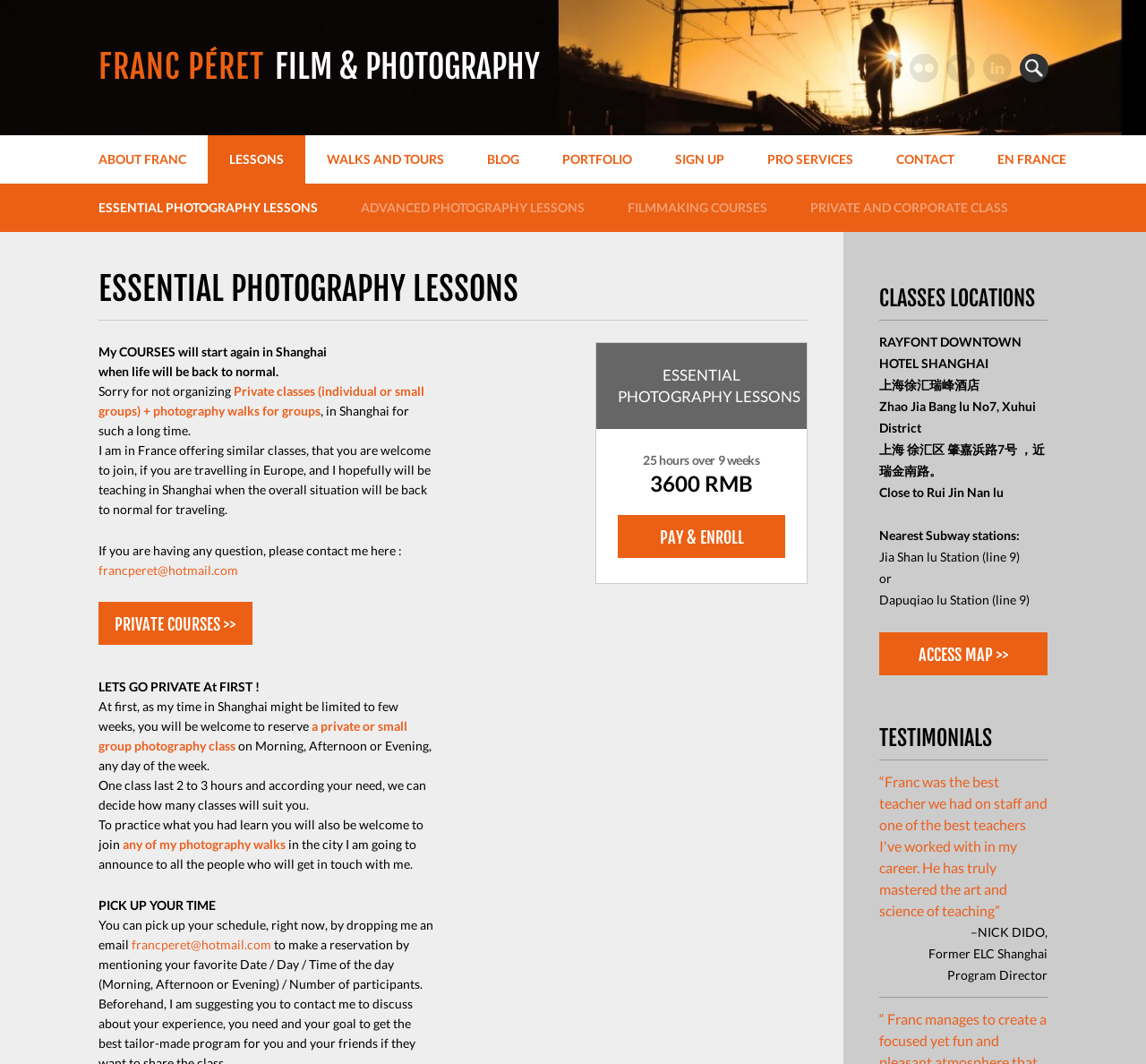Please identify the bounding box coordinates of the element I need to click to follow this instruction: "Contact Franc via email".

[0.086, 0.529, 0.208, 0.543]